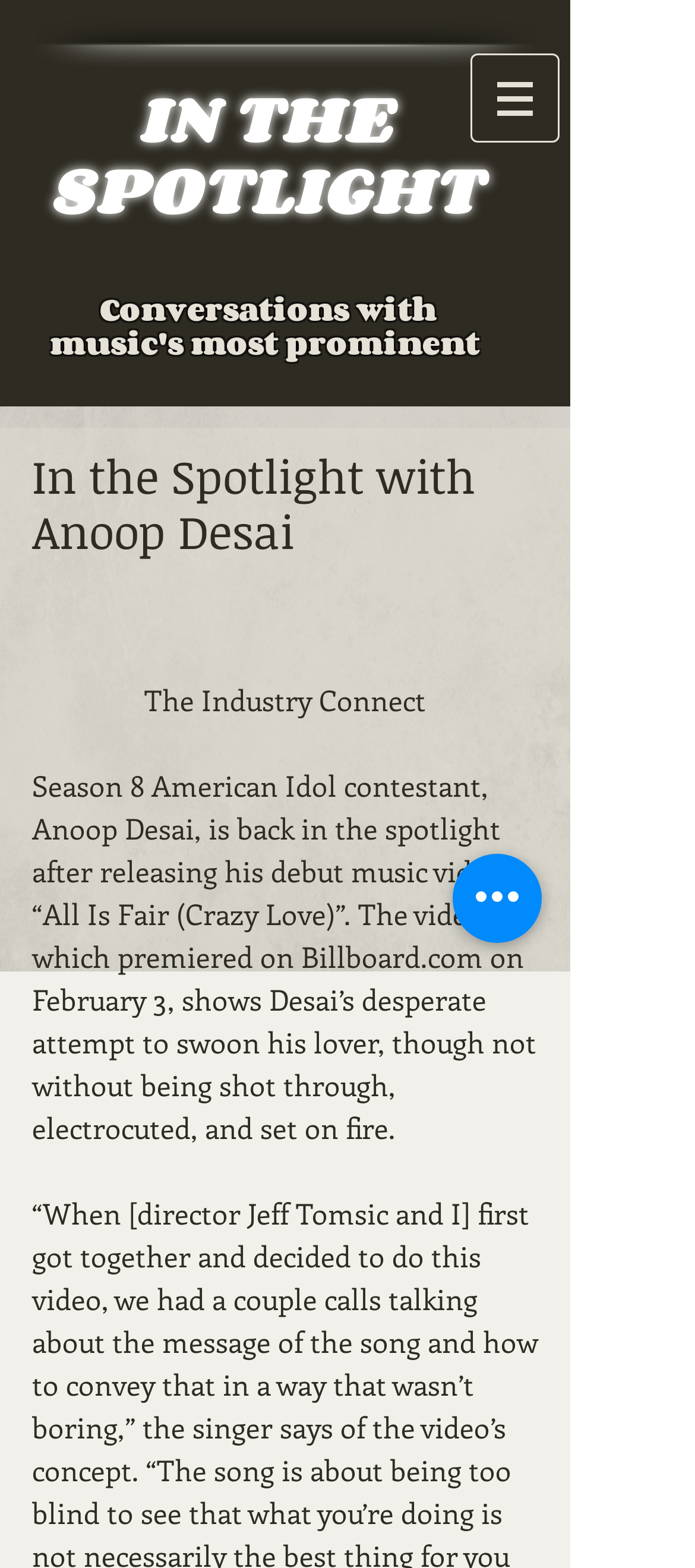What is the theme of the conversations on this webpage?
Using the image, answer in one word or phrase.

Music